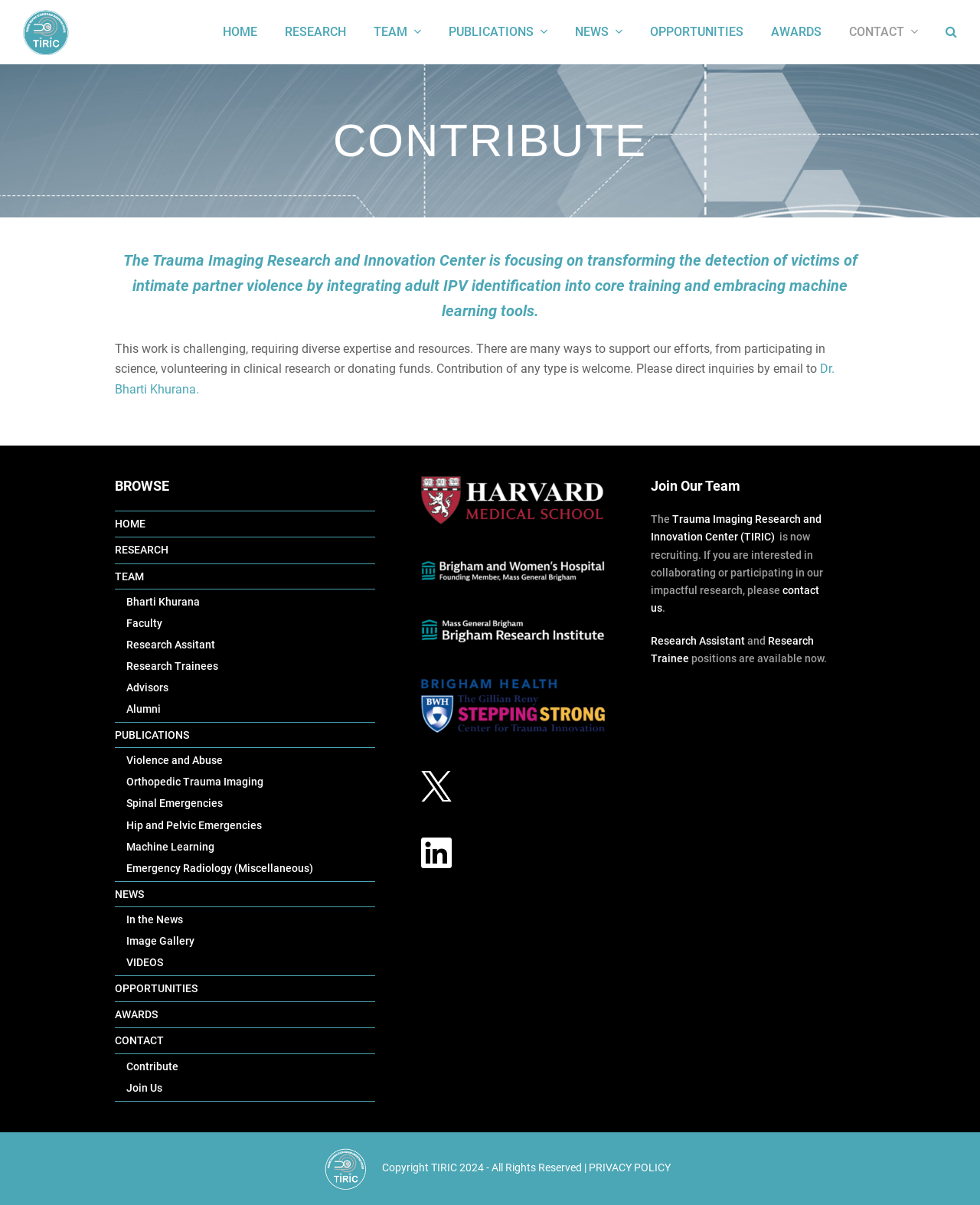Create a detailed description of the webpage's content and layout.

This webpage is about contributing to the Trauma Imaging Research and Innovation Center (TIRIC) led by Bharti Khurana. At the top left, there is a layout table with a link to Bharti Khurana's profile, accompanied by an image of her. 

Below this, there is a main navigation menu with links to various sections, including HOME, RESEARCH, TEAM, PUBLICATIONS, NEWS, OPPORTUNITIES, AWARDS, and CONTACT. The menu is followed by a search button.

The main content area is divided into two sections. The top section has a heading "CONTRIBUTE" and a brief description of the center's focus on transforming the detection of victims of intimate partner violence. It also mentions ways to support their efforts, including participating in science, volunteering in clinical research, or donating funds.

The bottom section appears to be a footer area with multiple columns of links to various resources, including research areas, news, and opportunities. There are also links to social media profiles and a "Join Our Team" section with information about available positions.

At the very bottom of the page, there is a copyright notice with a link to the TIRIC website and a privacy policy link.